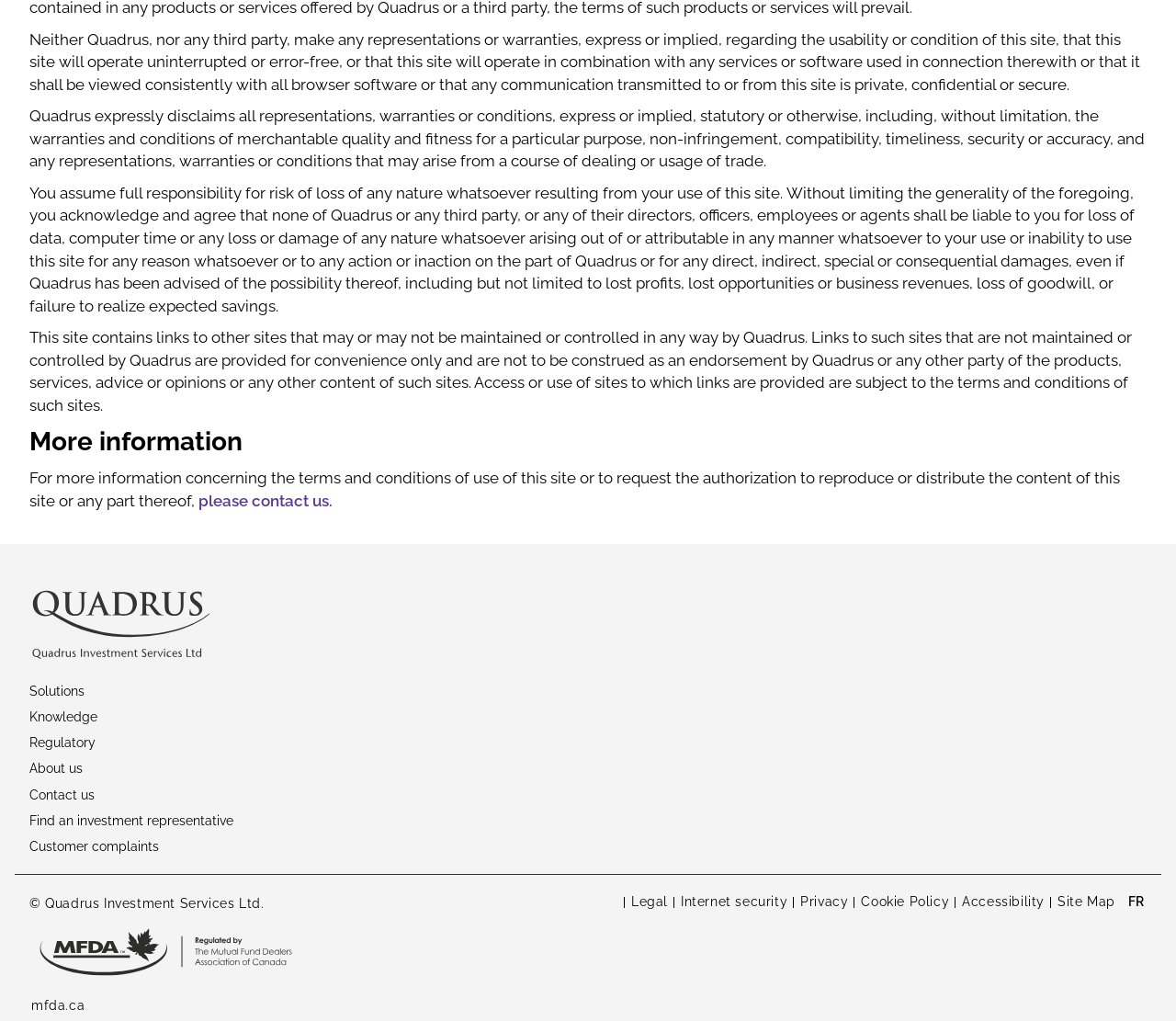Provide a one-word or one-phrase answer to the question:
What is the name of the company that owns this site?

Quadrus Investment Services Ltd.